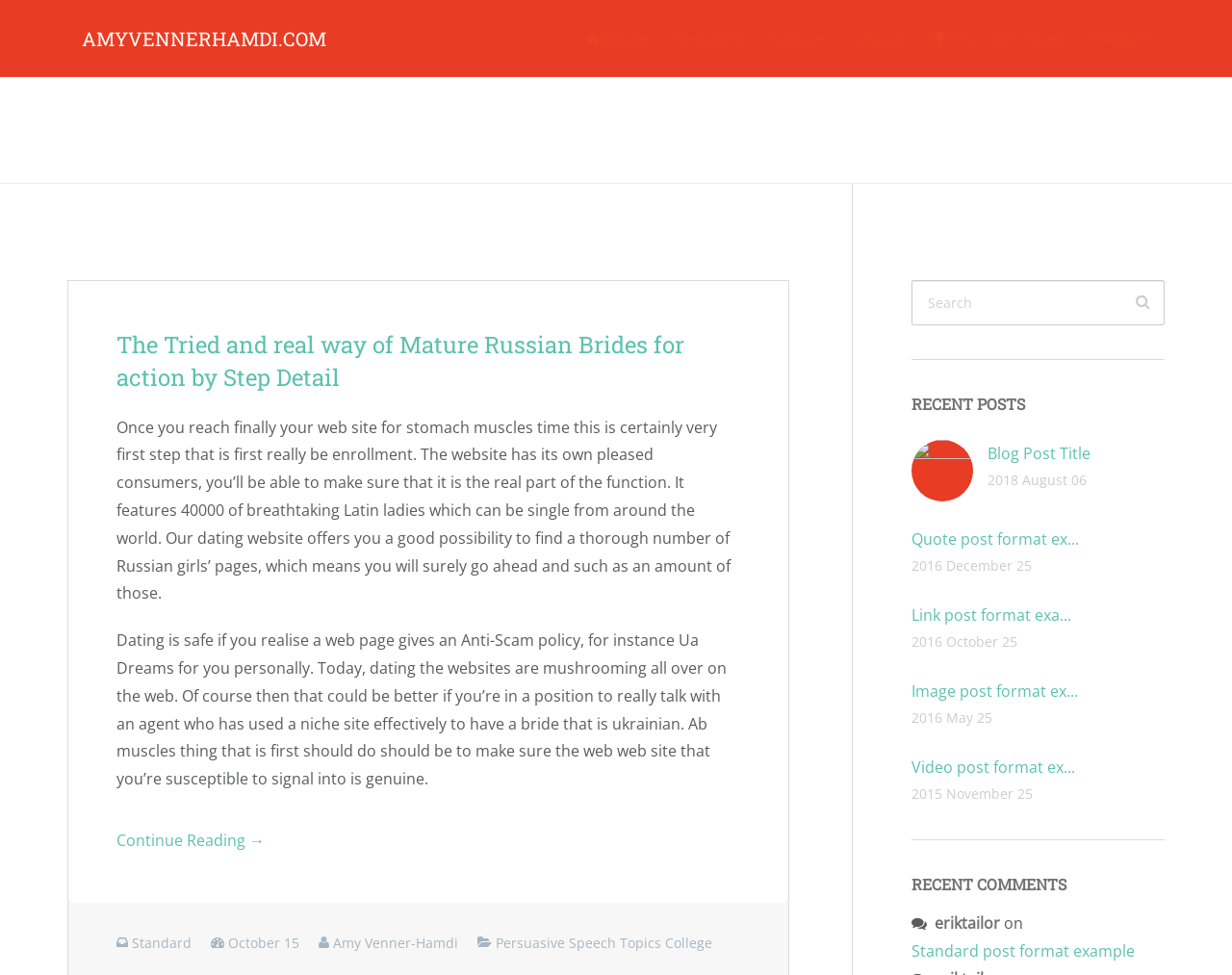Identify the bounding box coordinates of the clickable region to carry out the given instruction: "view recent posts".

[0.74, 0.404, 0.945, 0.426]